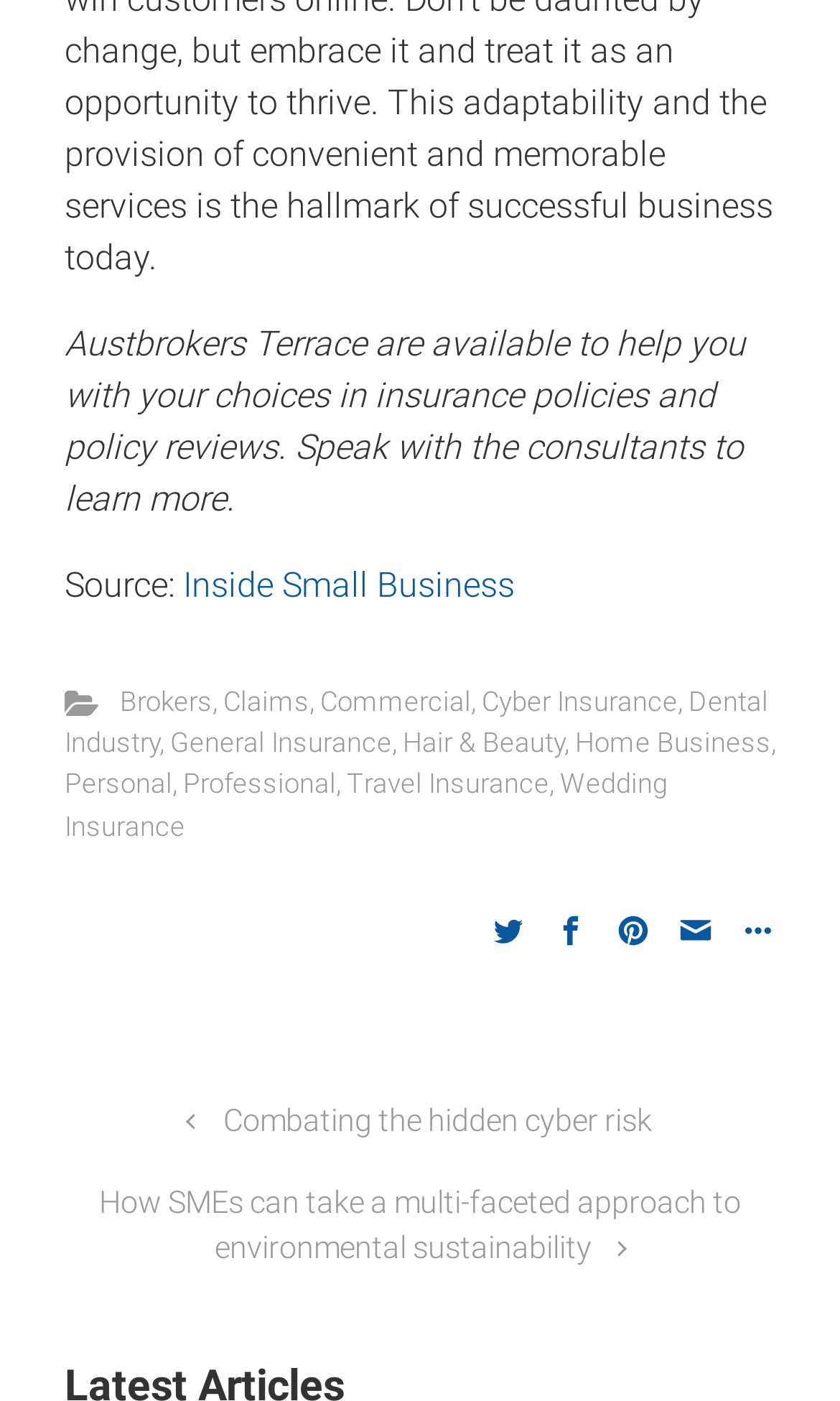How many types of insurance are listed on the webpage?
Please interpret the details in the image and answer the question thoroughly.

By counting the number of links listed under the static text, I found that there are 13 types of insurance listed, including Commercial, Cyber Insurance, Dental Industry, and more.